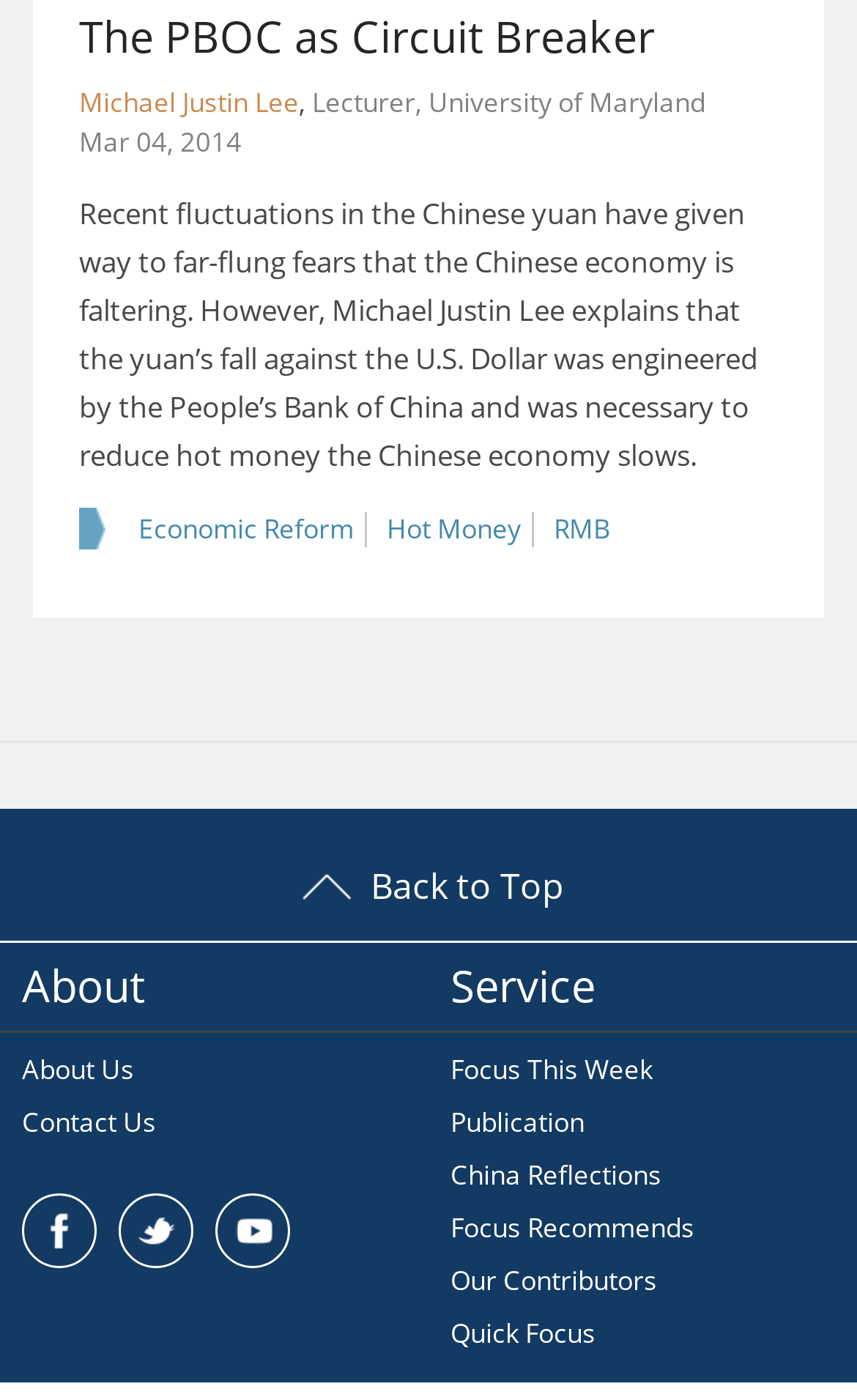Could you provide the bounding box coordinates for the portion of the screen to click to complete this instruction: "Read the article about the PBOC as Circuit Breaker"?

[0.092, 0.004, 0.764, 0.047]